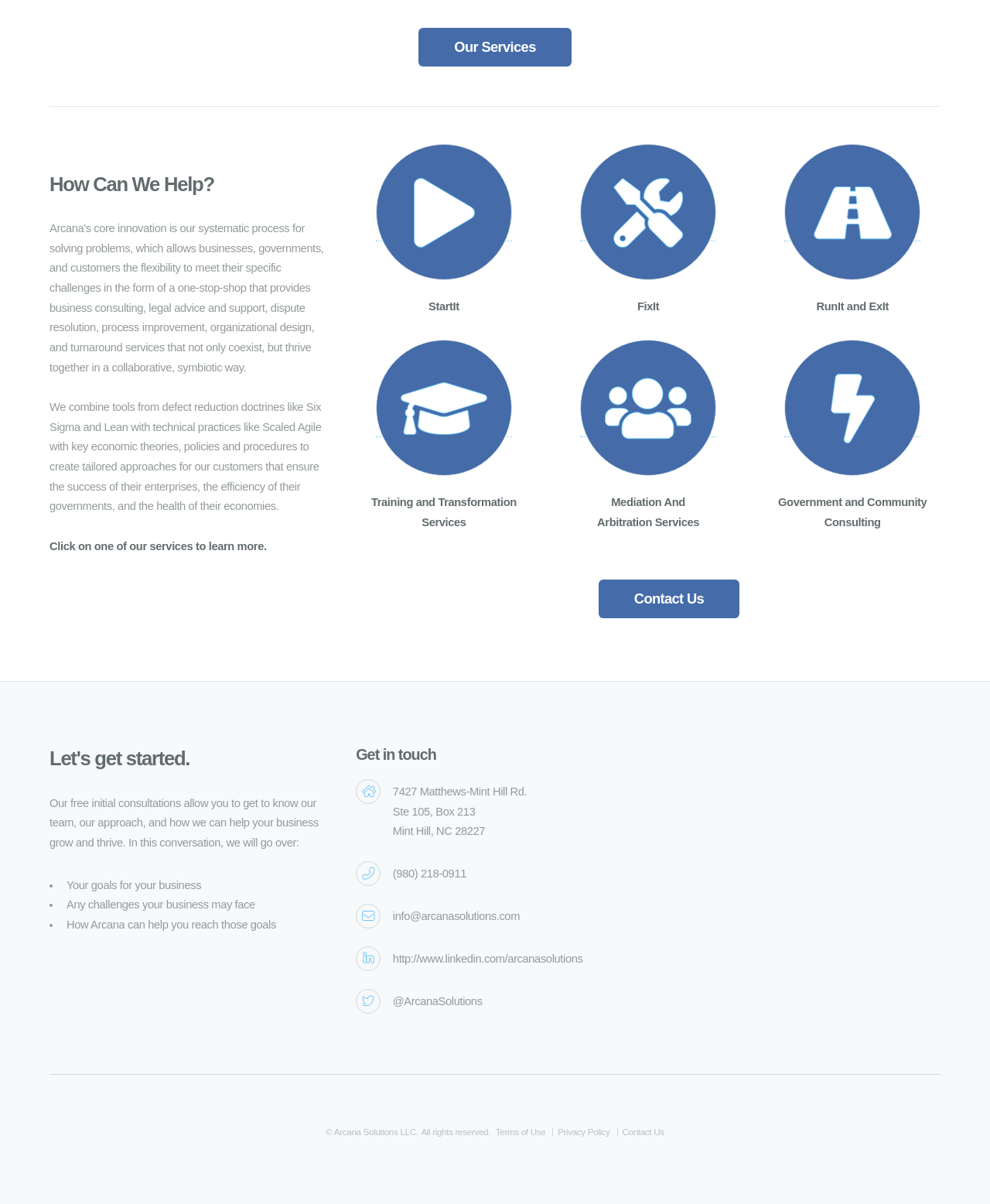What is the purpose of the initial consultation?
Based on the content of the image, thoroughly explain and answer the question.

According to the webpage, the initial consultation is a free service that allows potential clients to get to know the team and discuss their business goals and challenges, as well as how Arcana Solutions can help them achieve those goals.